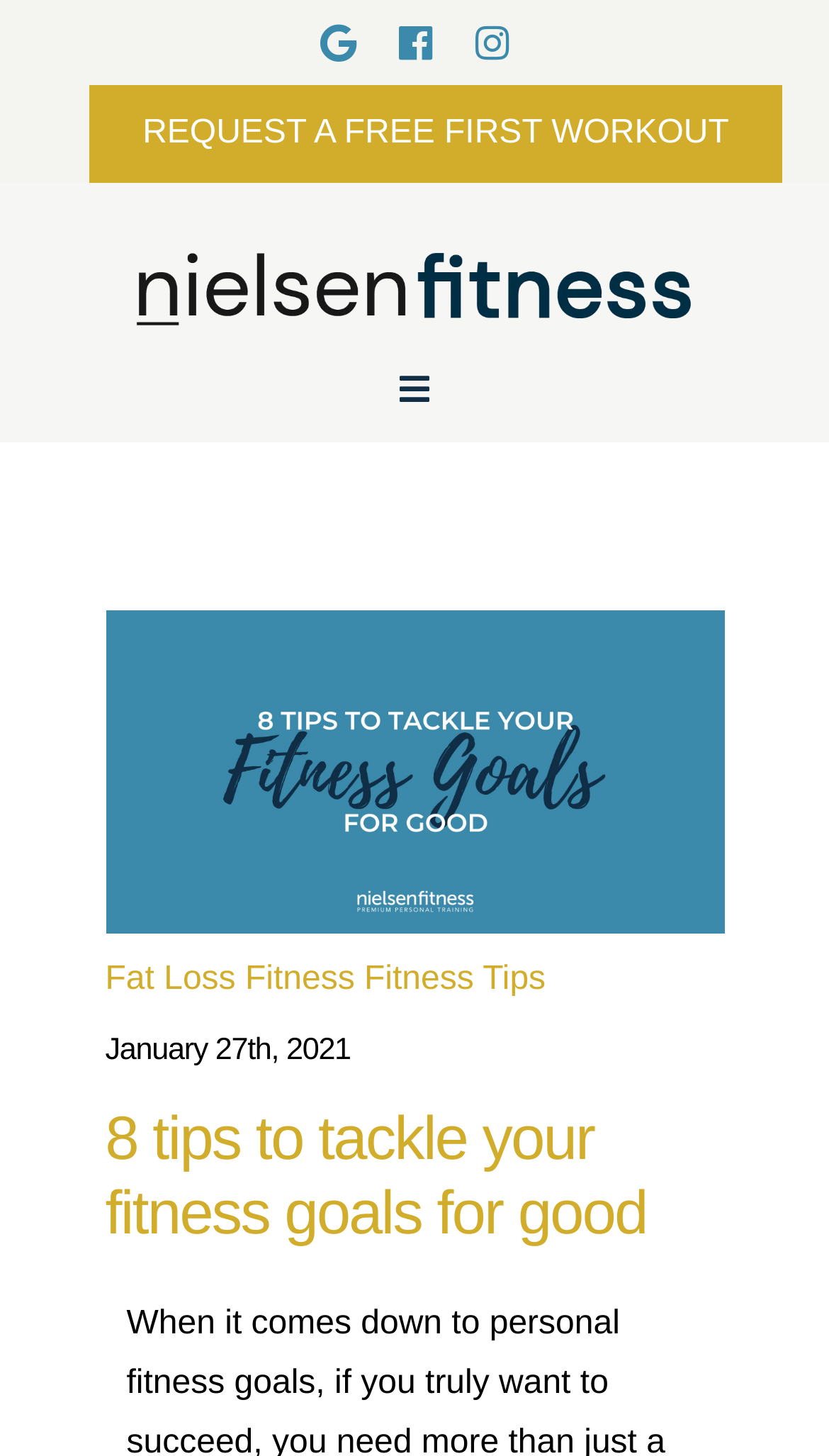Generate a thorough explanation of the webpage's elements.

The webpage is about fitness goals and provides 8 tips to help achieve them. At the top left, there are three small icons, likely social media links, arranged horizontally. Below them, a prominent call-to-action button "REQUEST A FREE FIRST WORKOUT" spans almost the entire width of the page. 

To the right of the call-to-action button, the logo "Nielsen Fitness In-home Personal Training" is displayed, accompanied by a smaller image. Below the logo, there are three links: "Fat Loss", "Fitness", and "Fitness Tips", arranged horizontally. 

Further down, a date "January 27th, 2021" is displayed, followed by a heading "8 tips to tackle your fitness goals for good". This heading is a clickable link, and it appears to be the main title of the article. There are no images on the page except for the logo and the smaller image accompanying it.